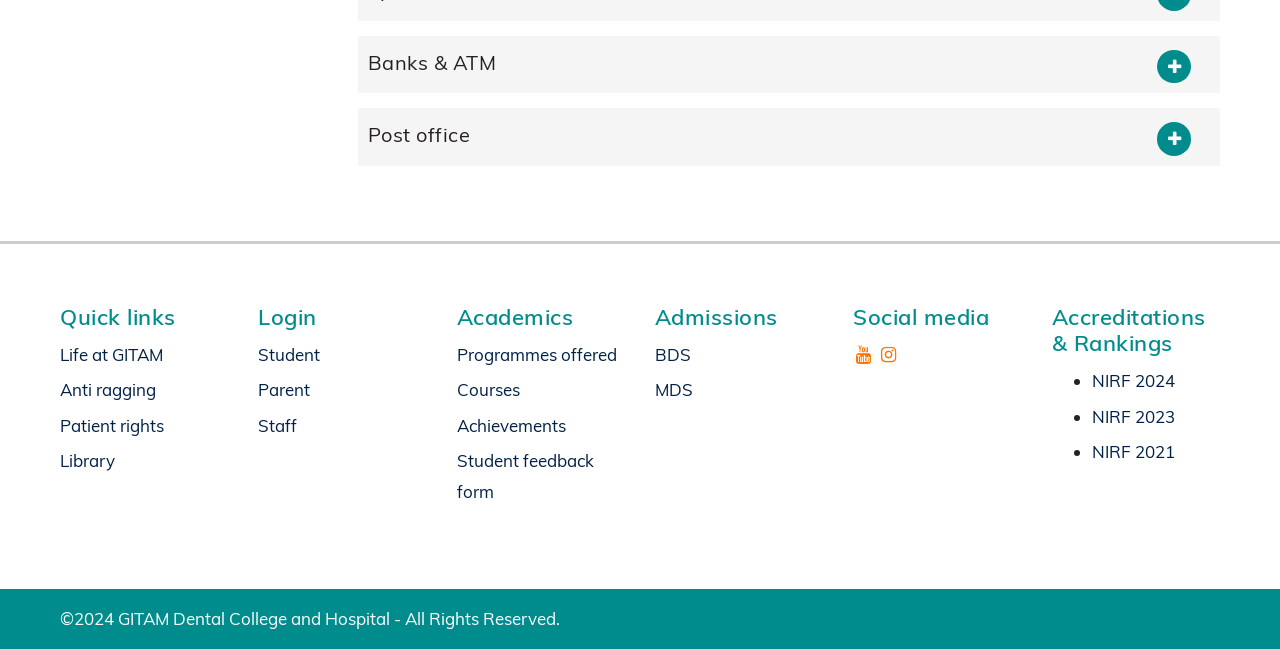Please identify the bounding box coordinates of the element's region that needs to be clicked to fulfill the following instruction: "View NIRF 2024". The bounding box coordinates should consist of four float numbers between 0 and 1, i.e., [left, top, right, bottom].

[0.853, 0.57, 0.918, 0.603]